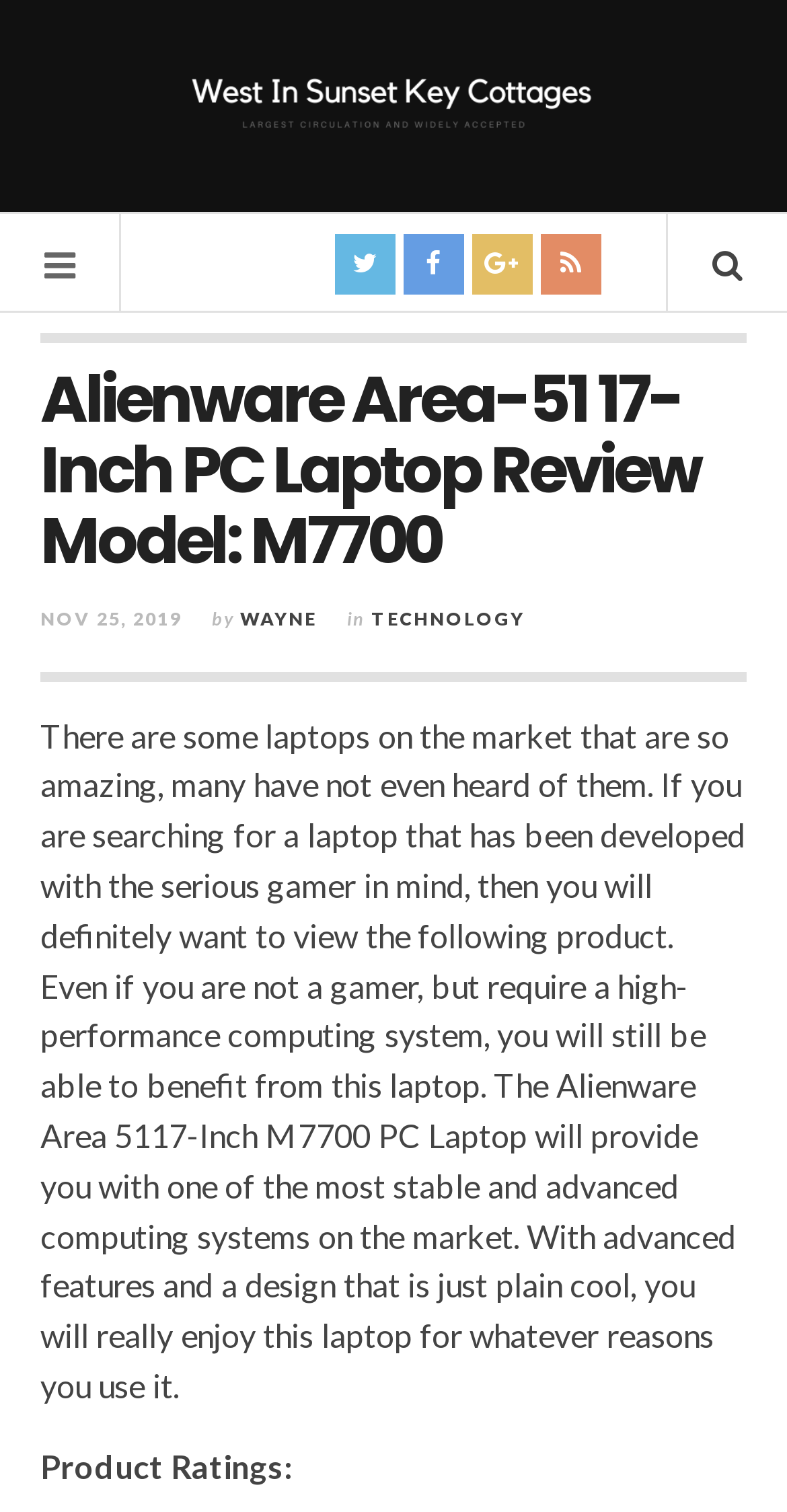What is the name of the laptop being reviewed?
Use the screenshot to answer the question with a single word or phrase.

Alienware Area-51 17-Inch PC Laptop